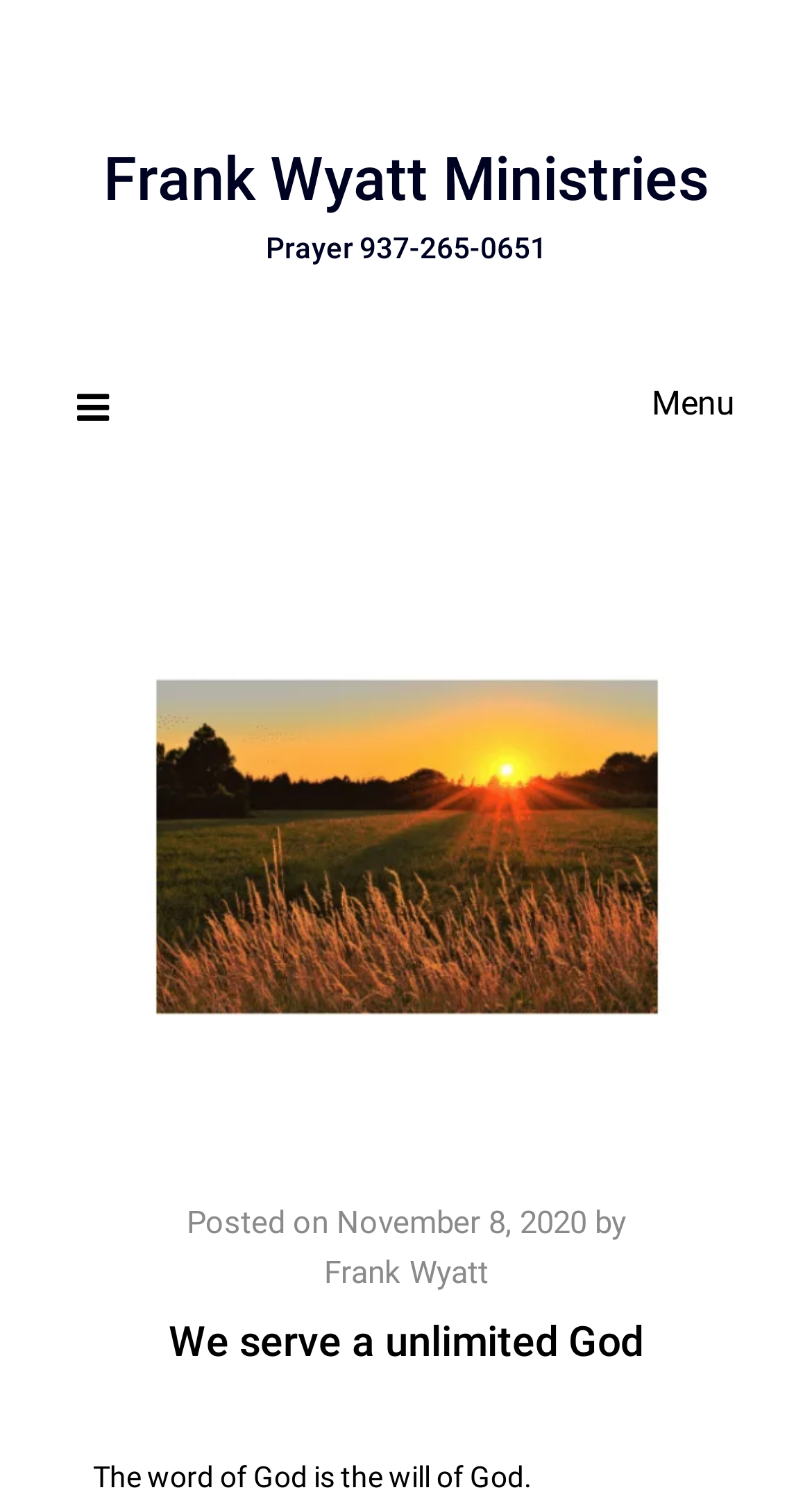Explain the webpage in detail, including its primary components.

The webpage is about Frank Wyatt Ministries, with a prominent link to the ministry's name at the top left corner. Below the ministry's name, there is a static text "Prayer 937-265-0651" positioned roughly in the middle of the top section.

To the right of the ministry's name, there is a menu link with an icon, which is currently not expanded. When expanded, the menu contains an image of Frank Wyatt Ministries, dated November 8, 2020, taking up most of the page's height. Above the image, there is a header section with a heading that reads "We serve a unlimited God", which is the same title as the webpage. 

Below the heading, there is a section with a static text "Posted on", followed by a link to the date "November 8, 2020", which also contains a time element. The text "by" is positioned to the right of the date, followed by a link to "Frank Wyatt".